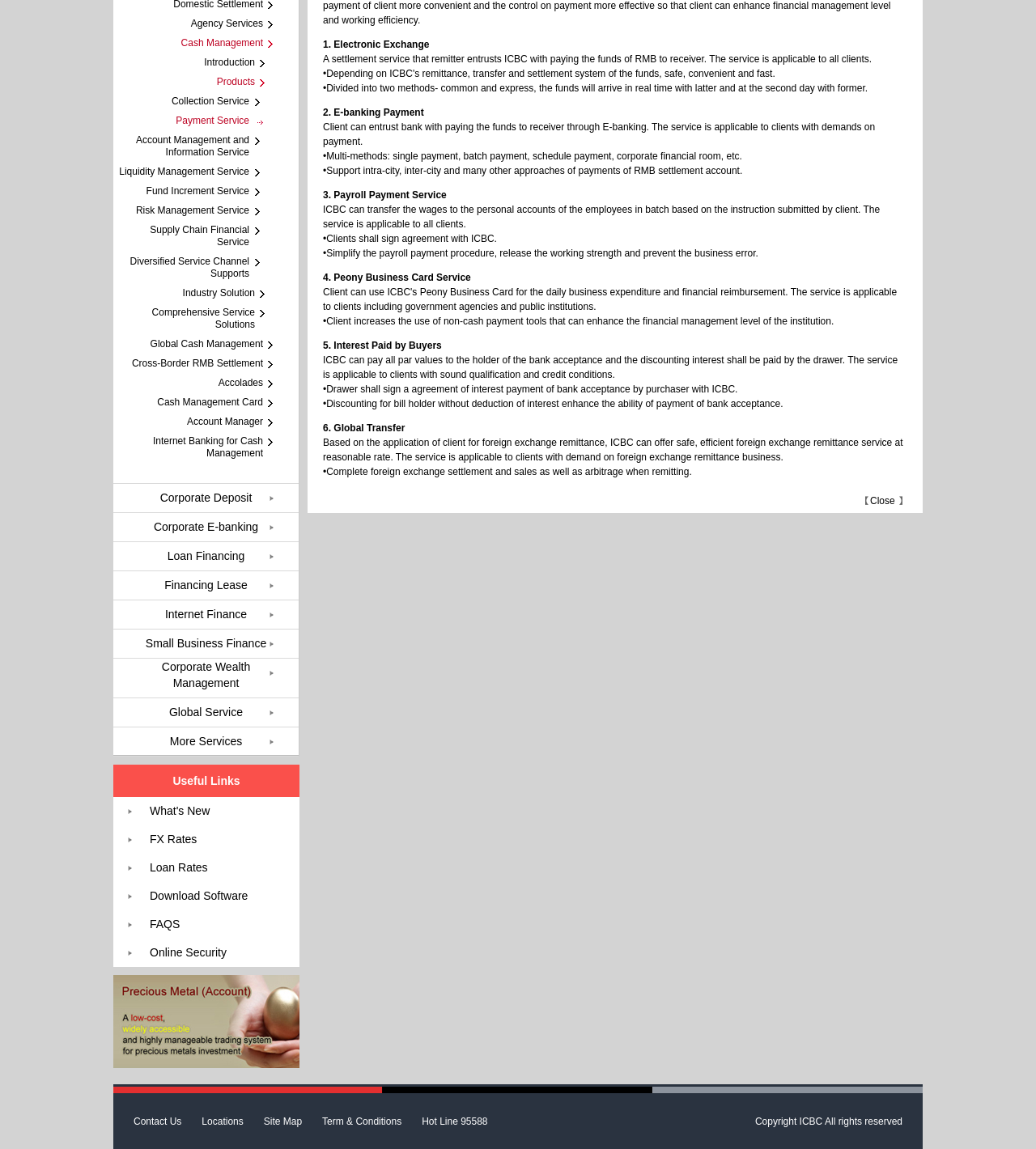Locate the bounding box of the UI element defined by this description: "Supply Chain Financial Service". The coordinates should be given as four float numbers between 0 and 1, formatted as [left, top, right, bottom].

[0.112, 0.195, 0.267, 0.216]